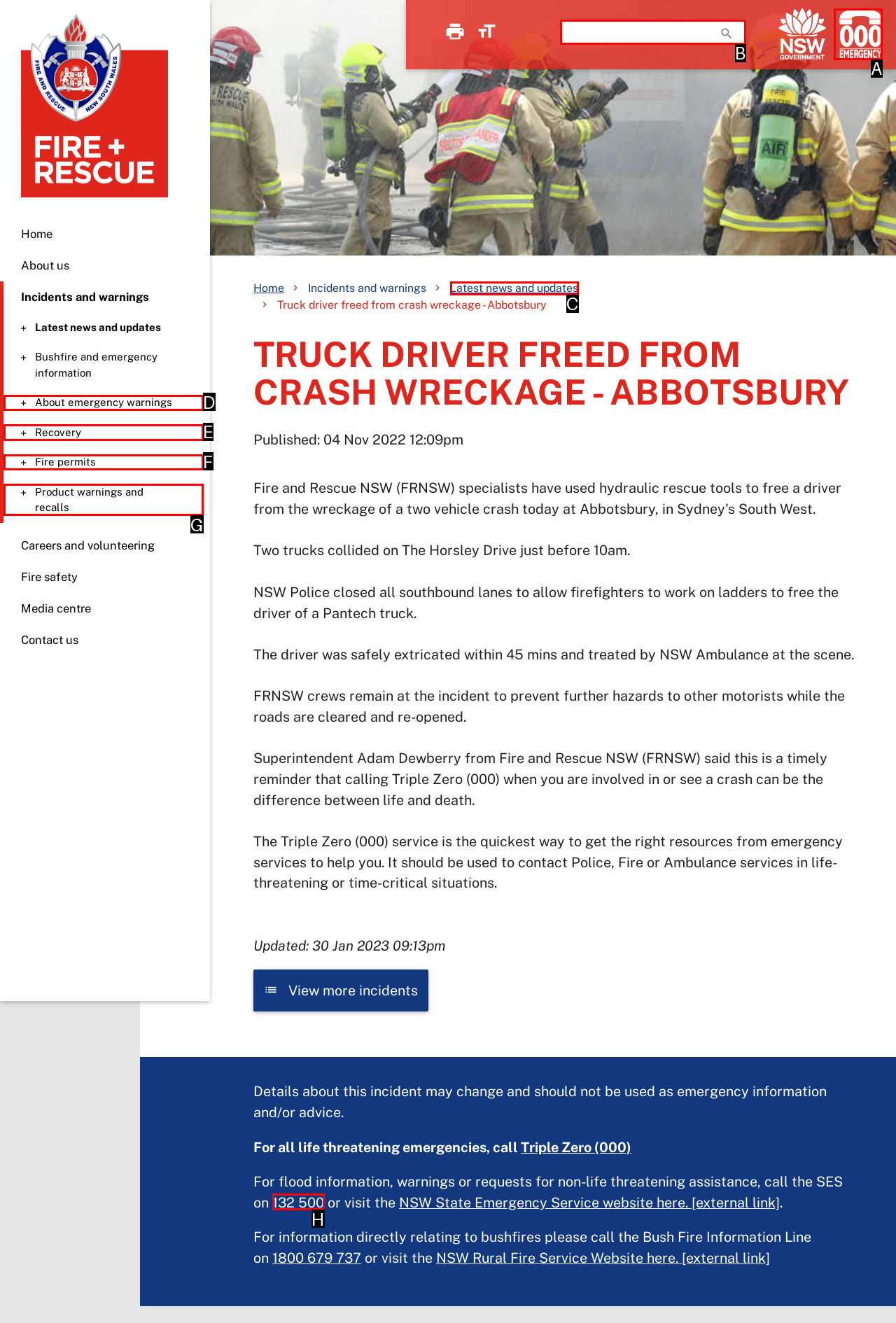Determine which HTML element best fits the description: Fire permits
Answer directly with the letter of the matching option from the available choices.

F